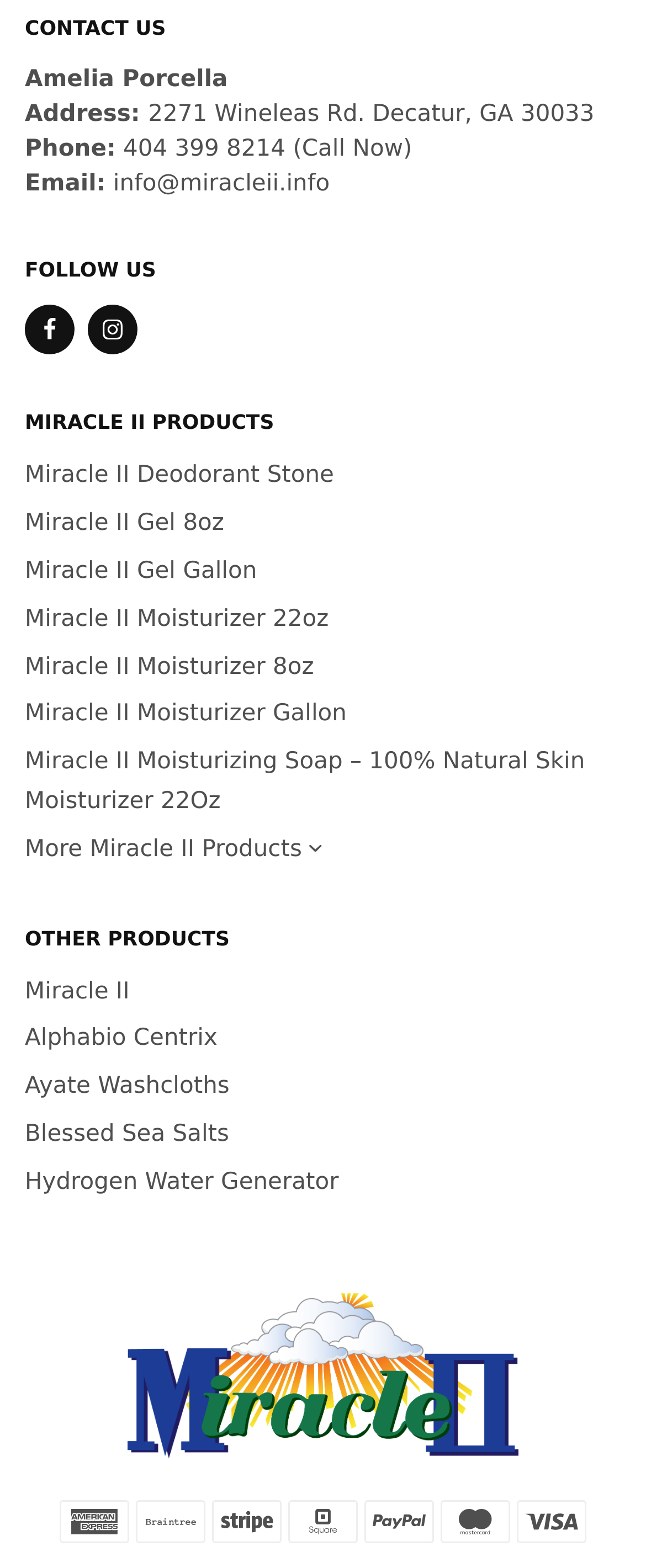Could you determine the bounding box coordinates of the clickable element to complete the instruction: "Follow on social media"? Provide the coordinates as four float numbers between 0 and 1, i.e., [left, top, right, bottom].

[0.038, 0.195, 0.115, 0.226]